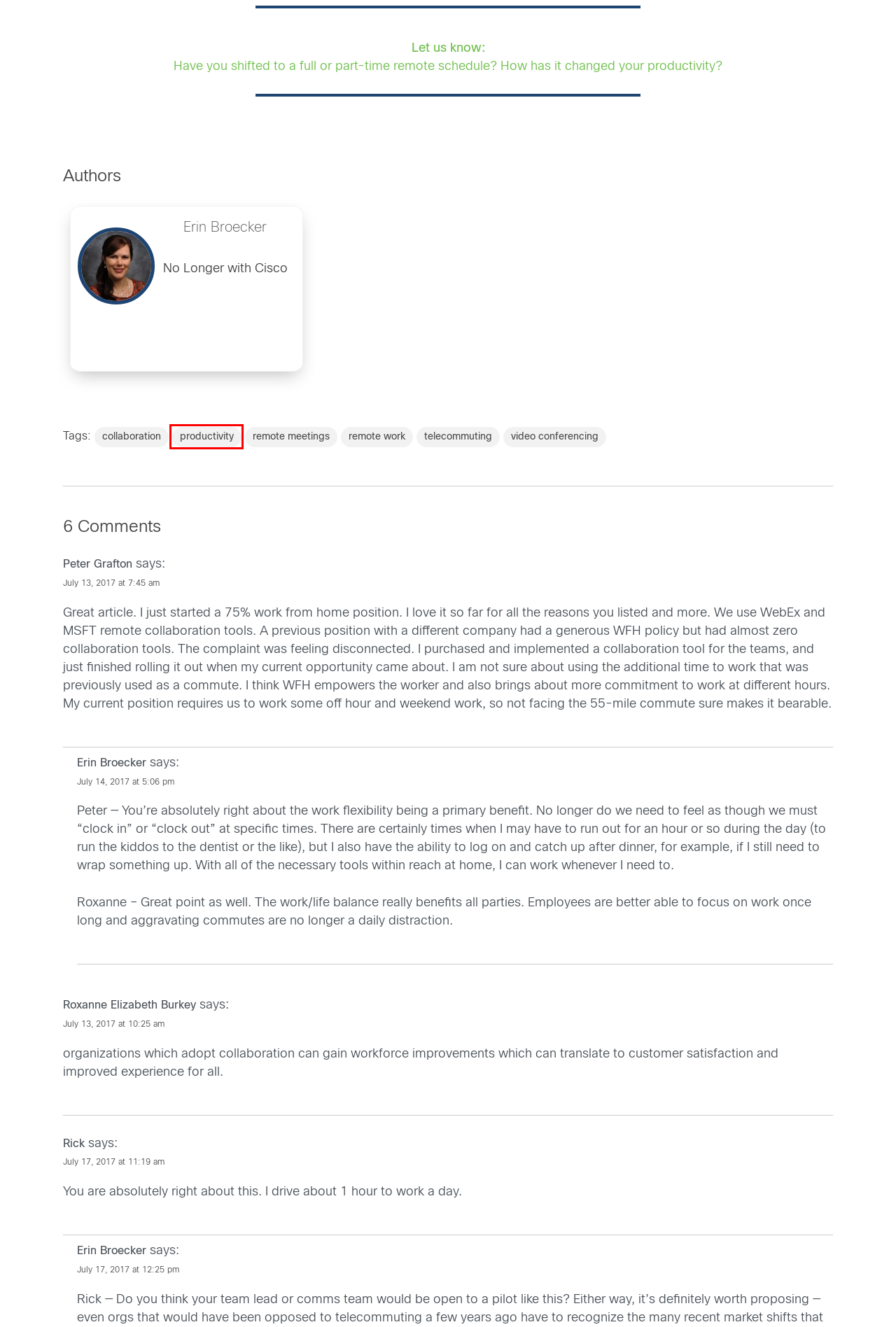Examine the screenshot of a webpage with a red bounding box around an element. Then, select the webpage description that best represents the new page after clicking the highlighted element. Here are the descriptions:
A. telecommuting - Cisco Blogs
B. video conferencing - Cisco Blogs
C. productivity - Cisco Blogs
D. Cisco Online Privacy Statement - Cisco
E. remote work - Cisco Blogs
F. collaboration - Cisco Blogs
G. Collaboration - Cisco Blogs
H. remote meetings - Cisco Blogs

C